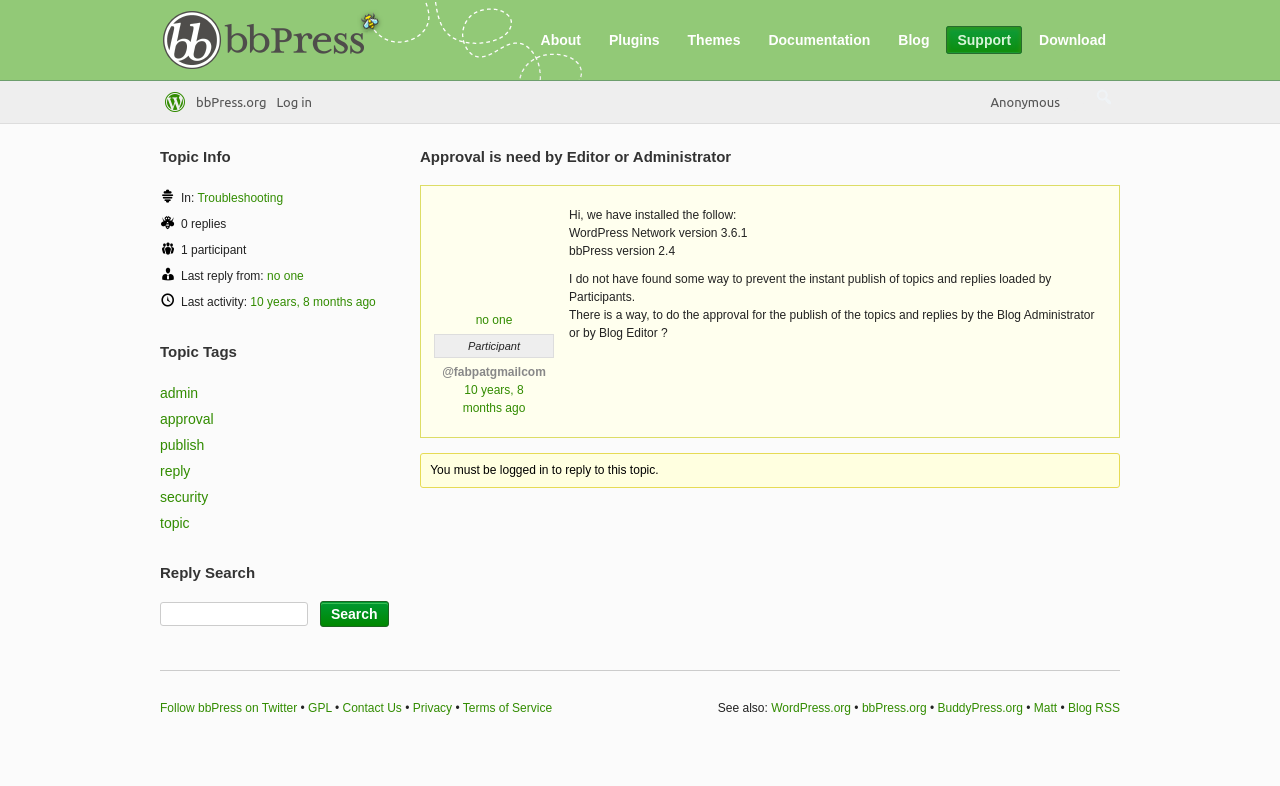Provide the bounding box coordinates for the UI element that is described as: "Blog".

[0.693, 0.033, 0.735, 0.069]